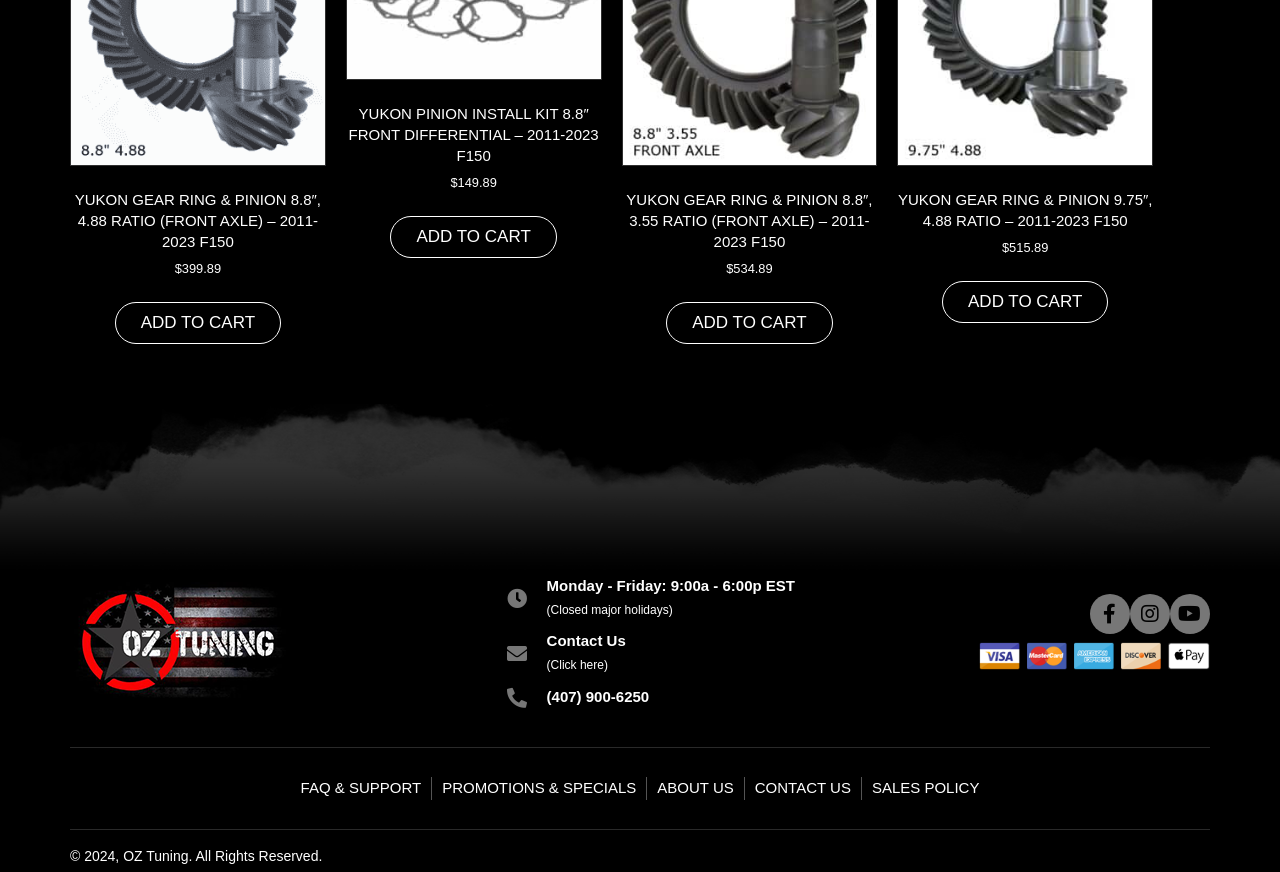What is the business hour of OZ Tuning?
Please provide a comprehensive and detailed answer to the question.

The answer can be found in the StaticText element, which states 'Monday - Friday: 9:00a - 6:00p EST'.